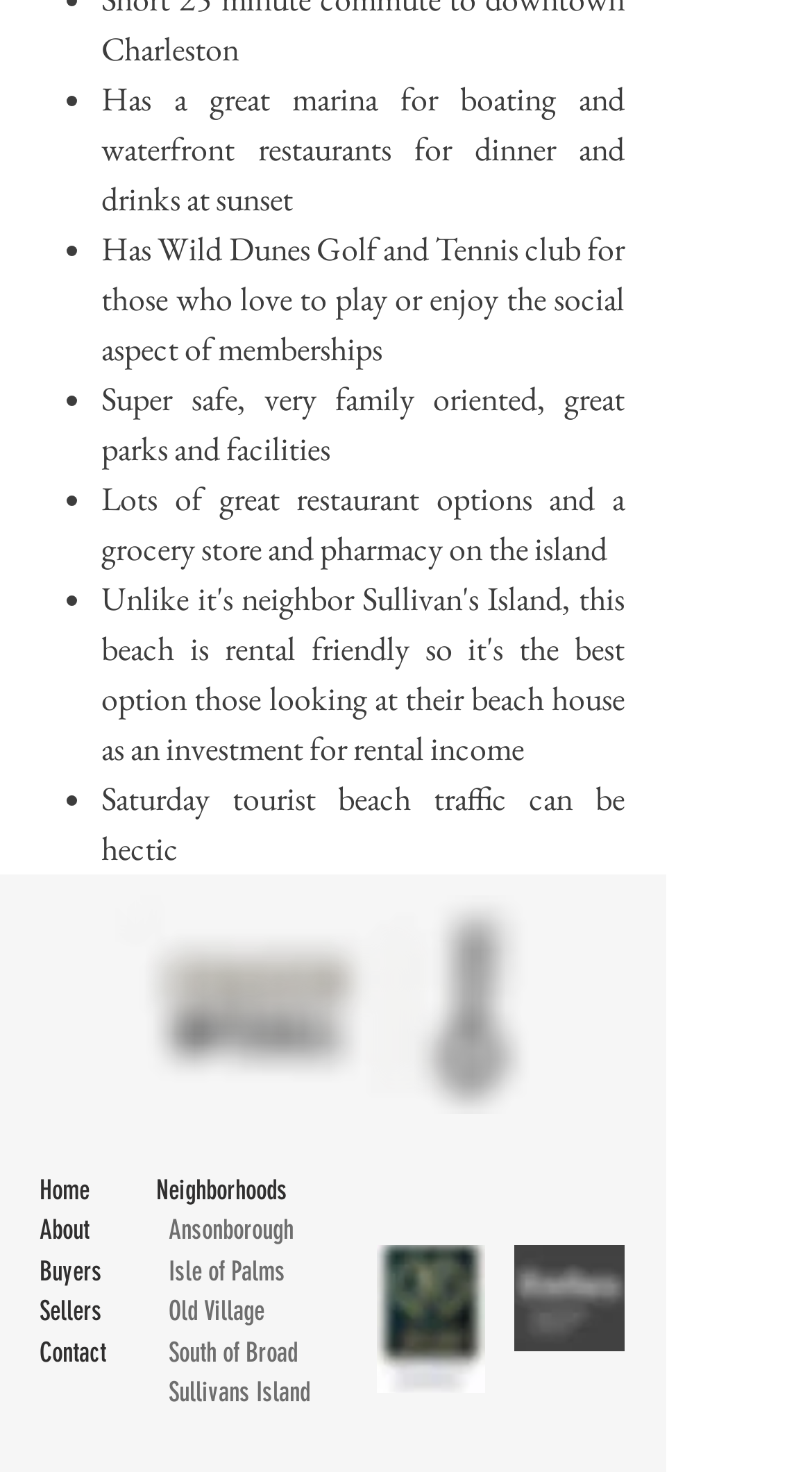Utilize the information from the image to answer the question in detail:
What is the main theme of this webpage?

Based on the content of the webpage, it appears to be a real estate website, with information about neighborhoods, buyers, sellers, and contact information. The presence of links to specific neighborhoods and real estate-related headings also supports this conclusion.